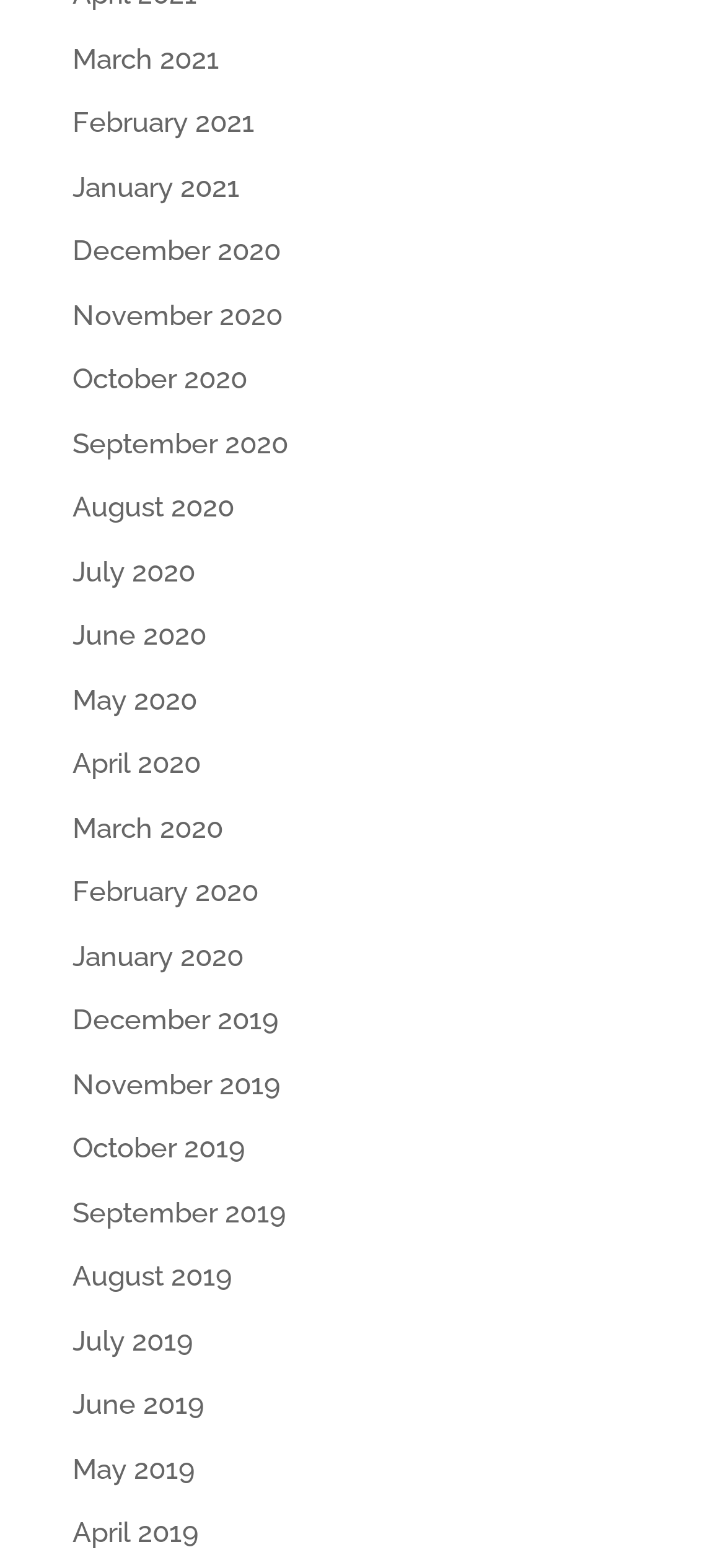How many months are listed on the webpage?
Answer with a single word or short phrase according to what you see in the image.

24